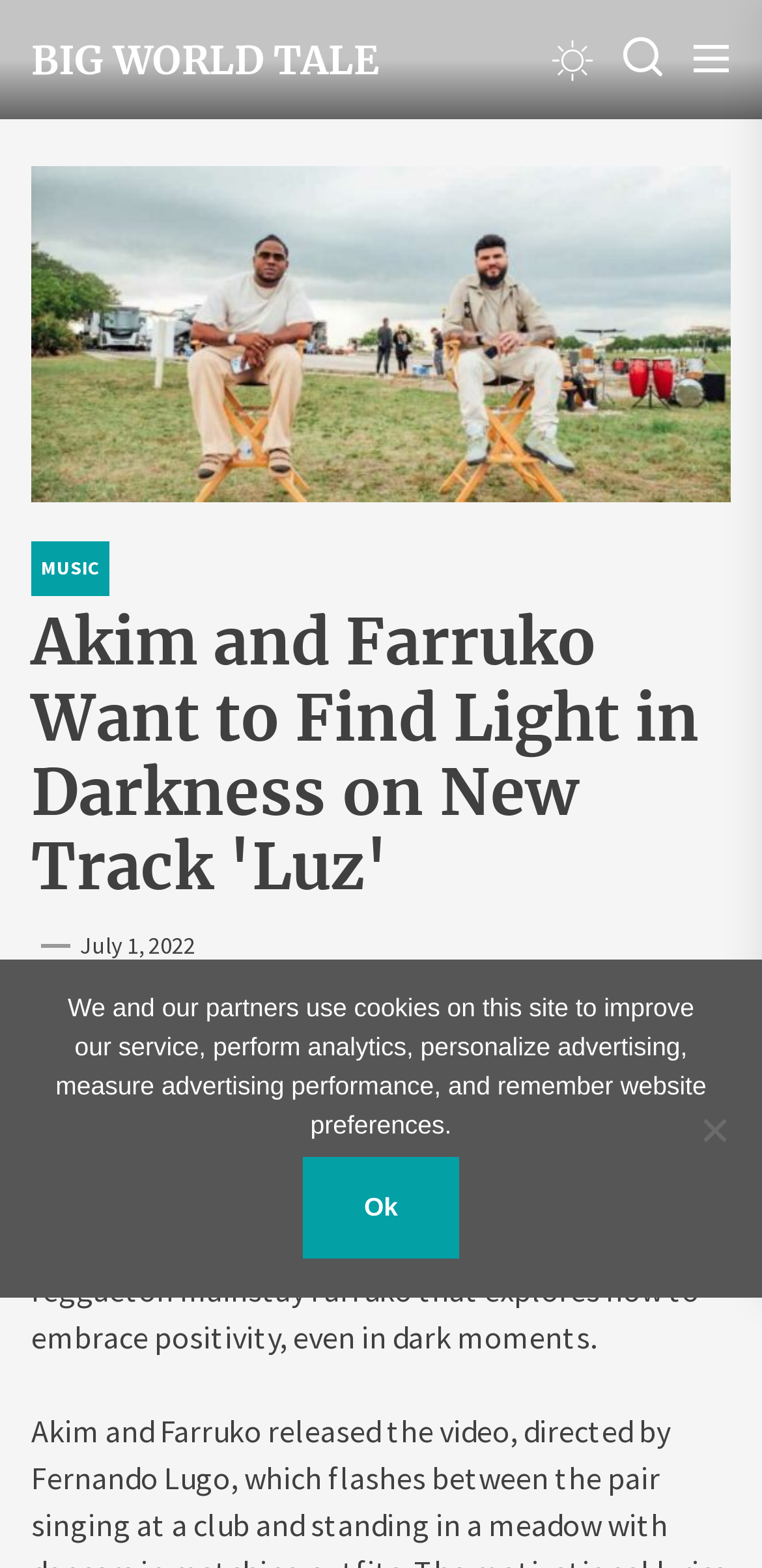Please reply to the following question with a single word or a short phrase:
What is the purpose of the track 'Luz'?

To explore embracing positivity